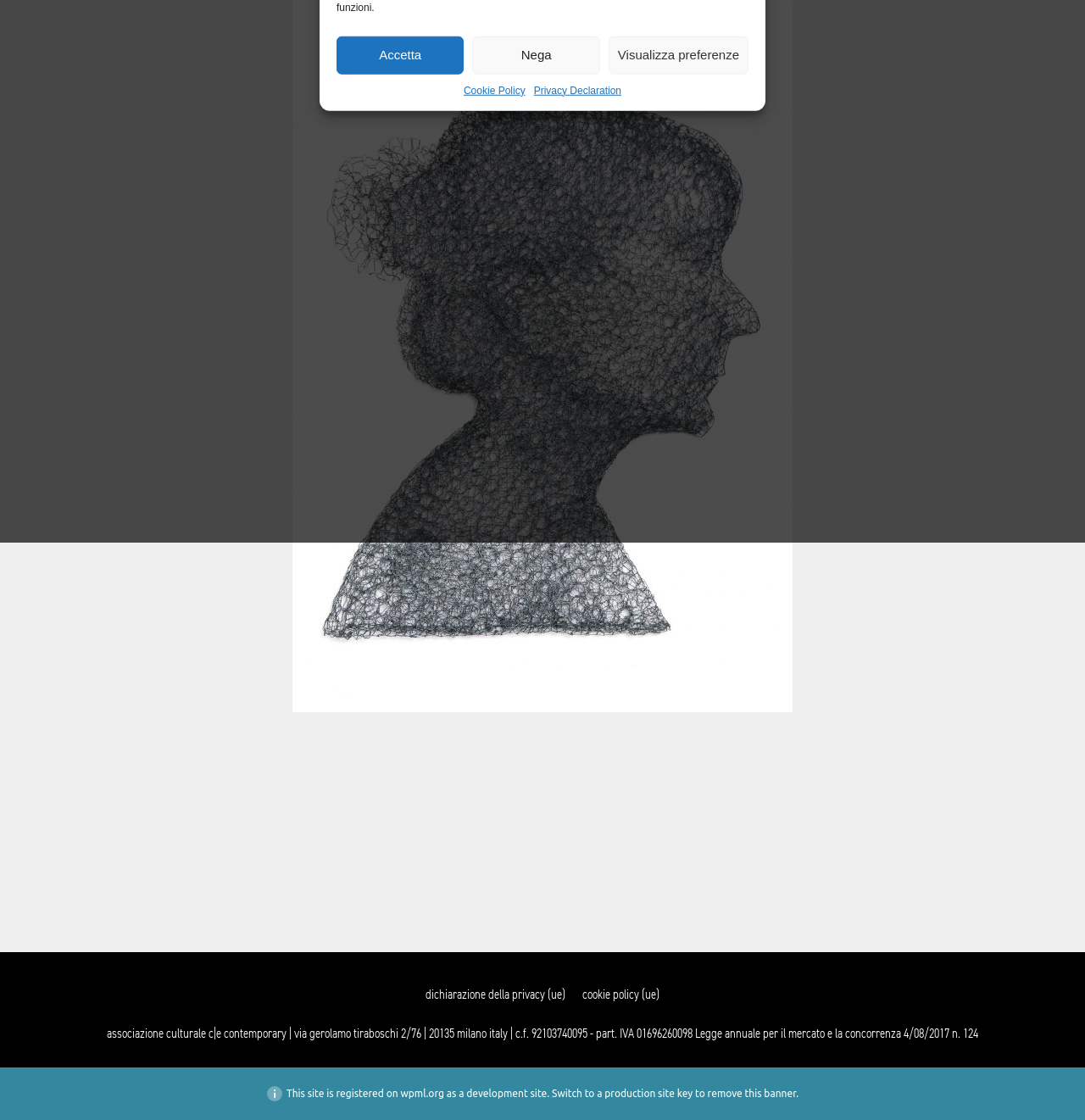Please find the bounding box for the following UI element description. Provide the coordinates in (top-left x, top-left y, bottom-right x, bottom-right y) format, with values between 0 and 1: dichiarazione della privacy (ue)

[0.392, 0.88, 0.521, 0.896]